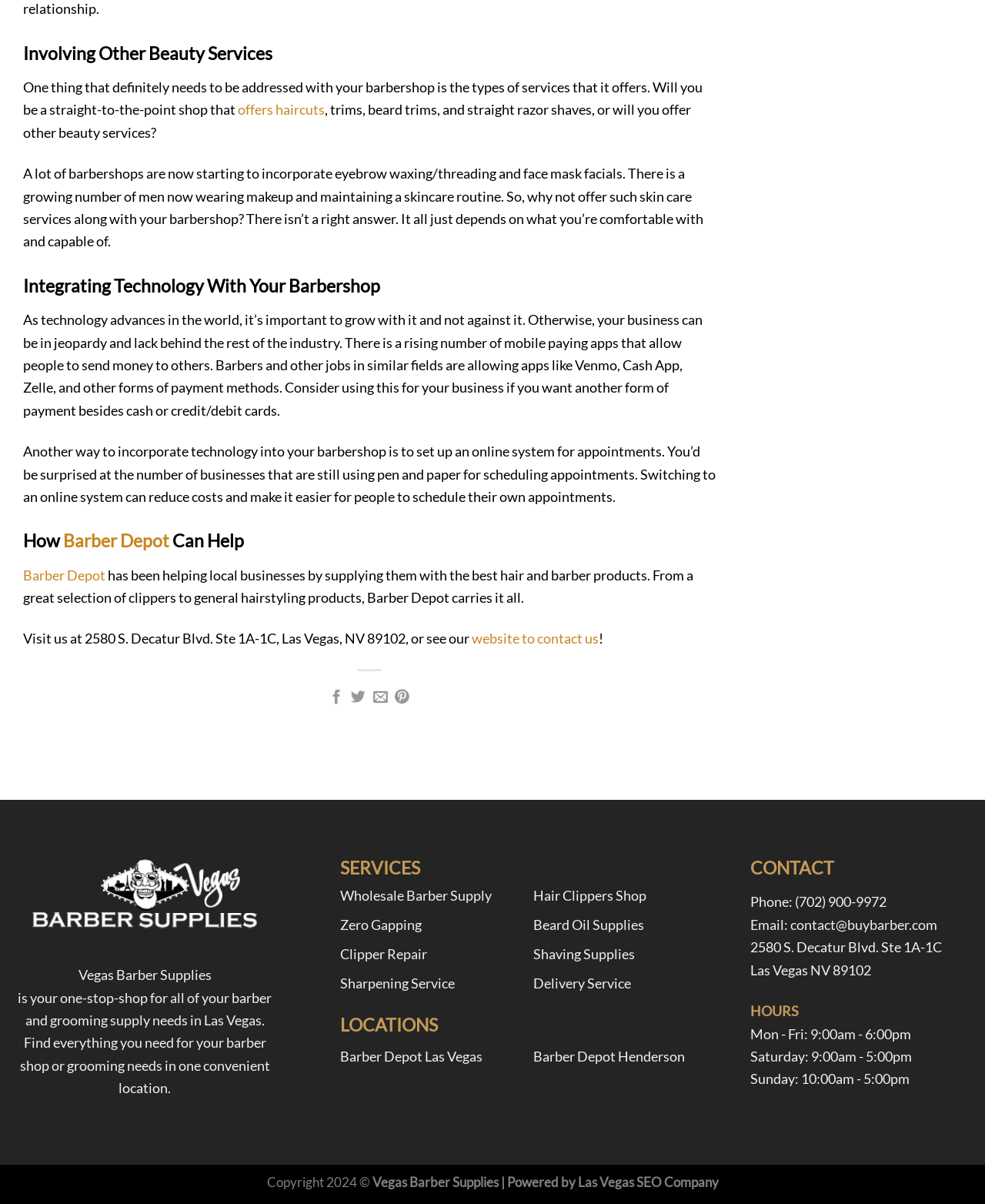Predict the bounding box coordinates of the area that should be clicked to accomplish the following instruction: "Visit the website to contact us". The bounding box coordinates should consist of four float numbers between 0 and 1, i.e., [left, top, right, bottom].

[0.479, 0.523, 0.608, 0.537]